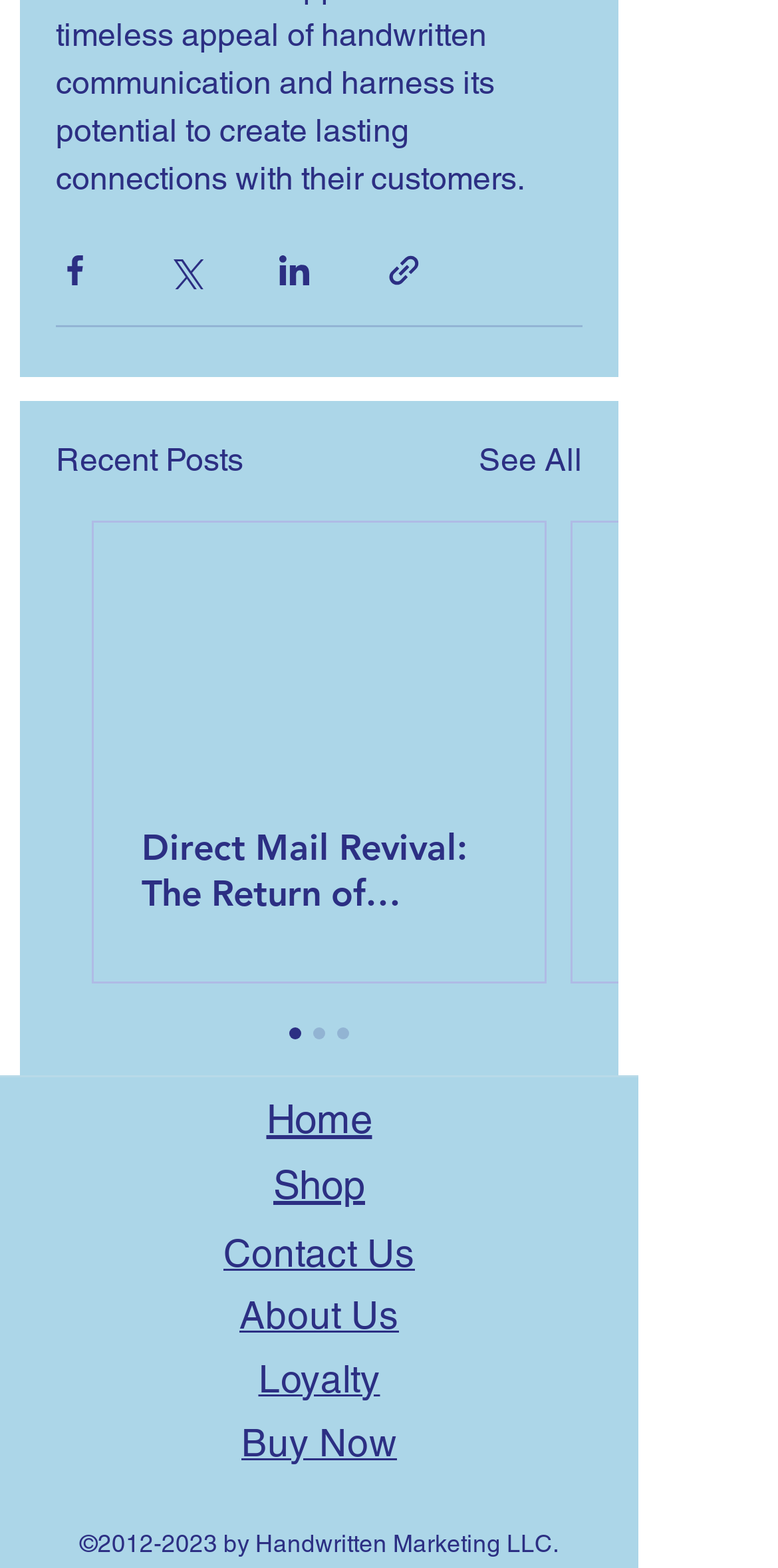Specify the bounding box coordinates of the element's area that should be clicked to execute the given instruction: "Go to home page". The coordinates should be four float numbers between 0 and 1, i.e., [left, top, right, bottom].

[0.342, 0.698, 0.478, 0.729]